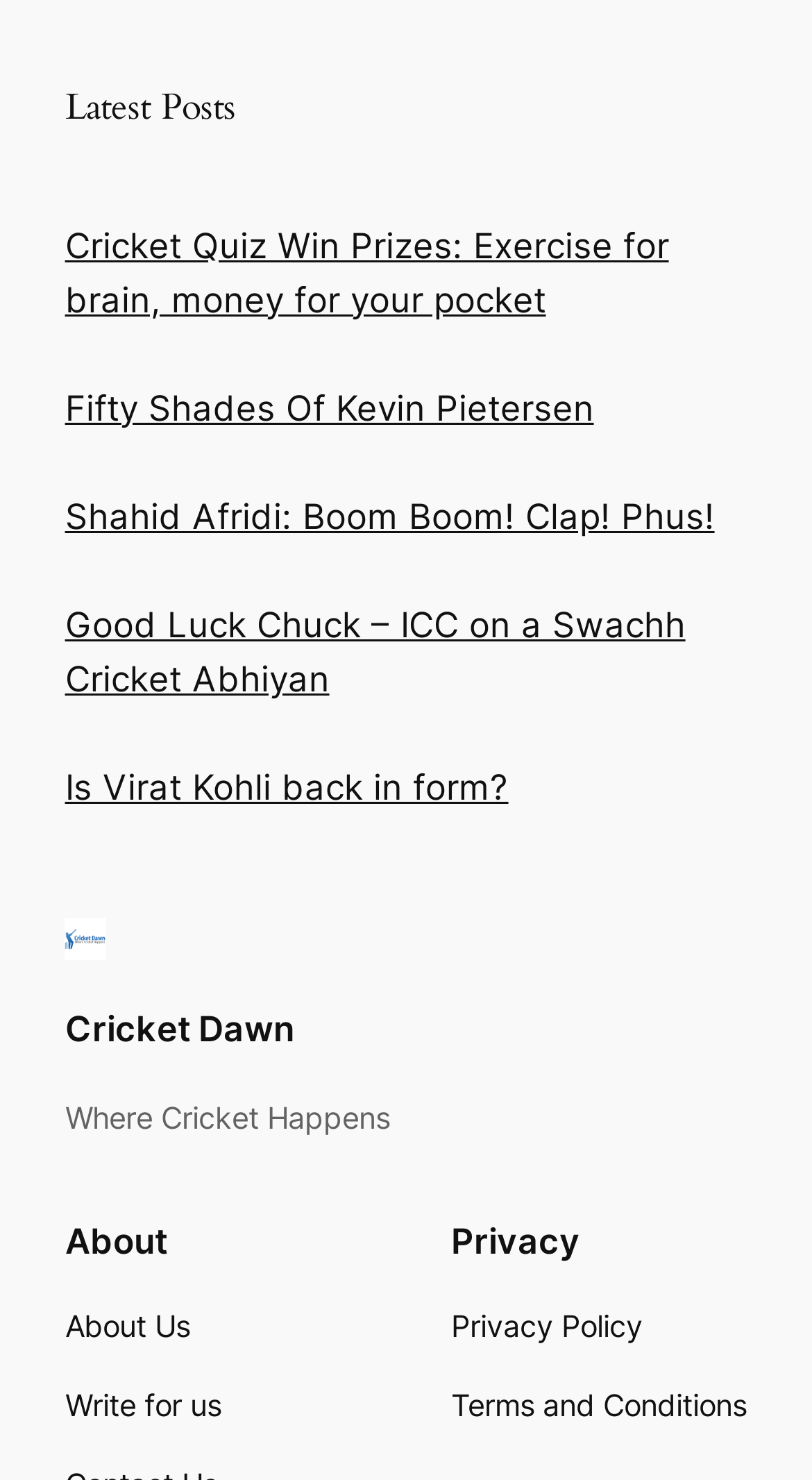Can you find the bounding box coordinates of the area I should click to execute the following instruction: "Read the latest cricket post"?

[0.08, 0.151, 0.824, 0.216]